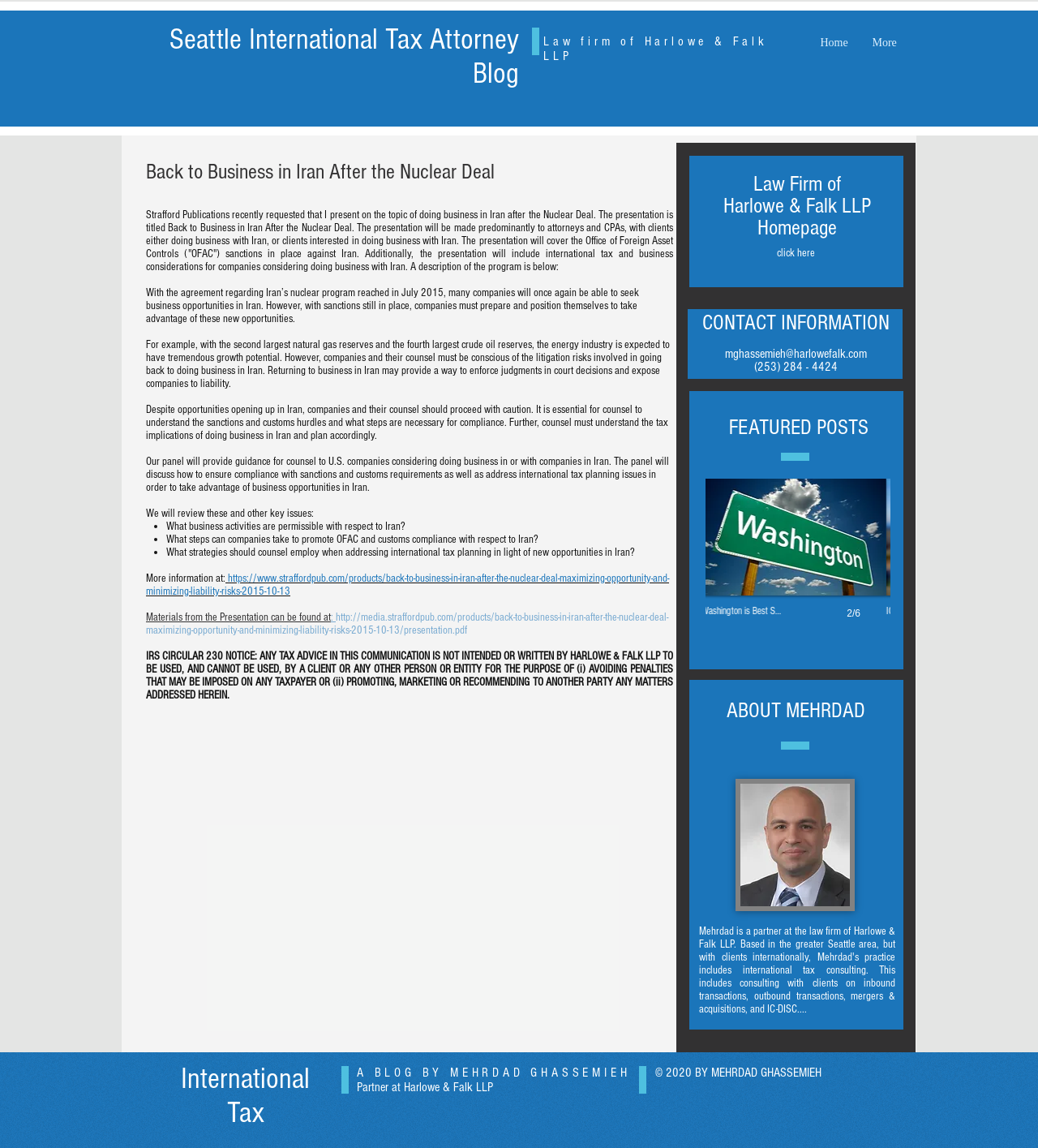Find the bounding box coordinates of the element to click in order to complete the given instruction: "Read the blog post 'Back to Business in Iran After the Nuclear Deal'."

[0.141, 0.139, 0.648, 0.16]